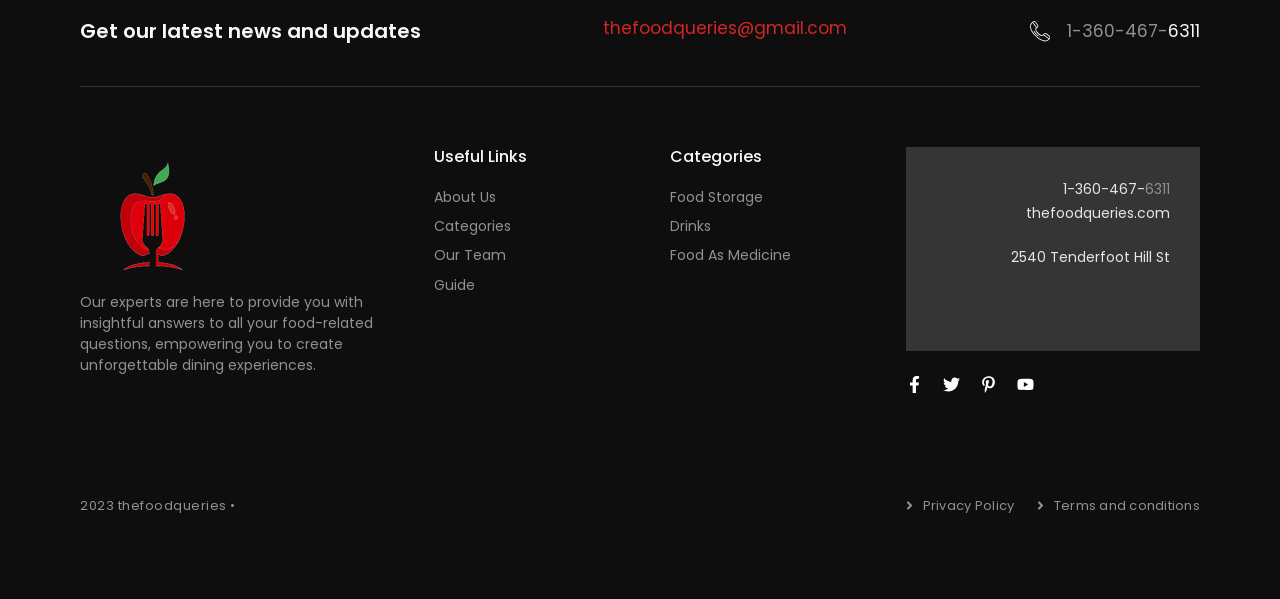What is the phone number provided on the webpage?
Based on the visual information, provide a detailed and comprehensive answer.

The phone number is found in the top section of the webpage, next to the email address, and also in the bottom section of the webpage, next to the address.